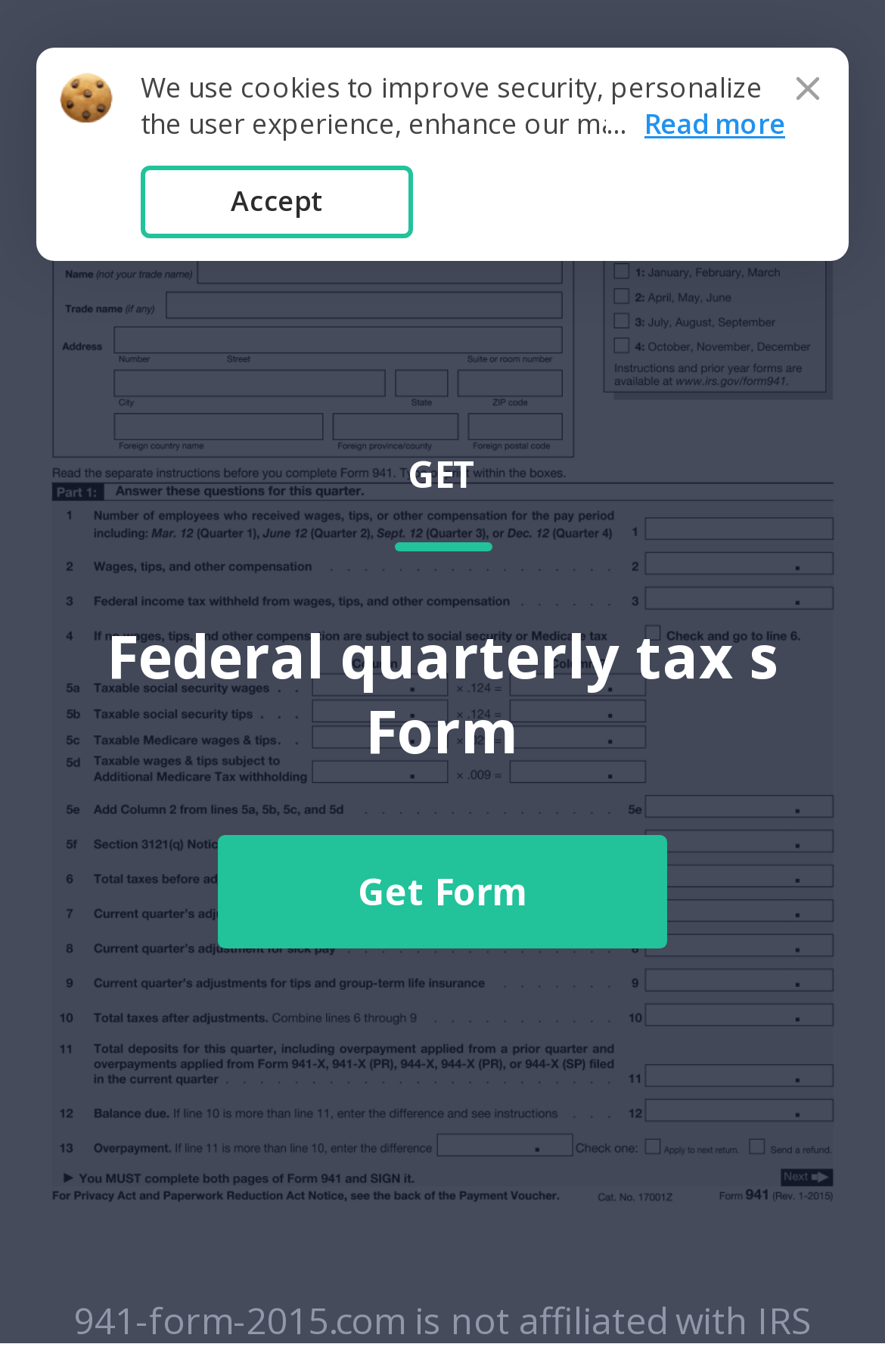What is the name of the tax form mentioned on the webpage?
Using the information from the image, provide a comprehensive answer to the question.

The link '941 Form 2015' suggests that the webpage is related to the 941 Form, which is a federal quarterly tax form.